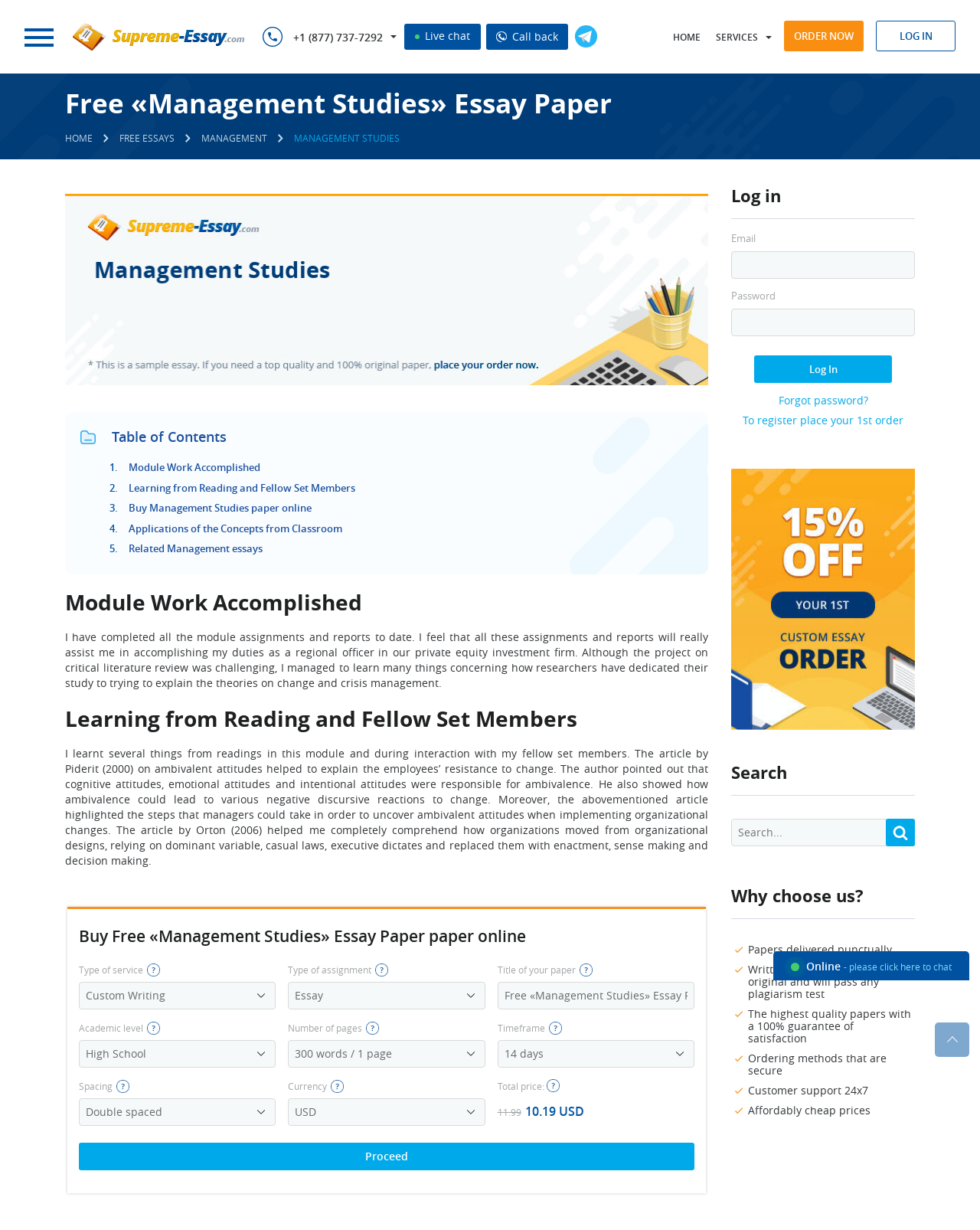Please identify the bounding box coordinates of where to click in order to follow the instruction: "Enter email address in the login form".

[0.746, 0.204, 0.934, 0.227]